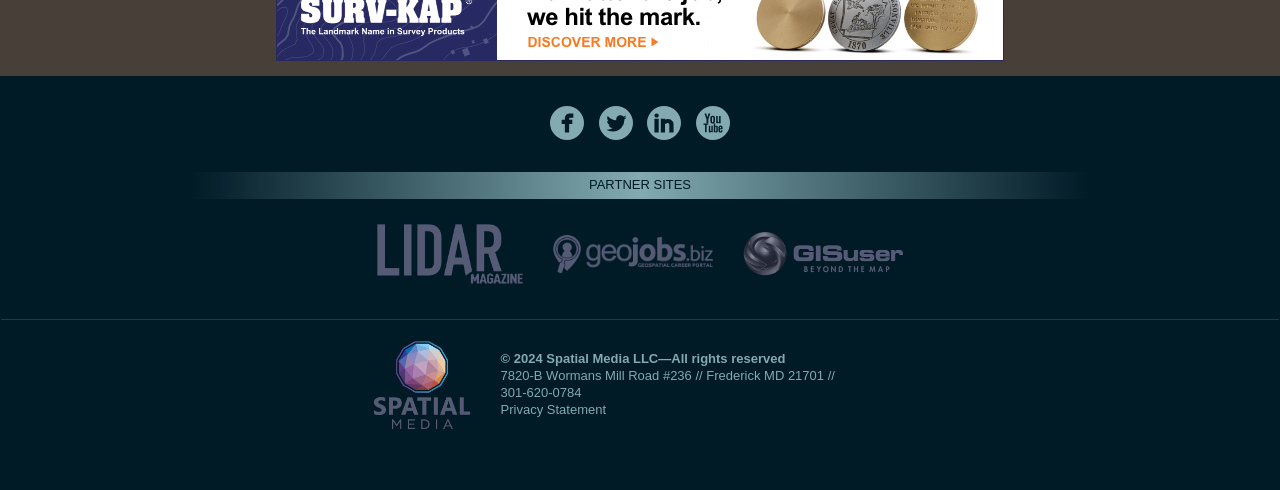Please specify the bounding box coordinates of the region to click in order to perform the following instruction: "visit LIDAR Magazine".

[0.295, 0.498, 0.408, 0.533]